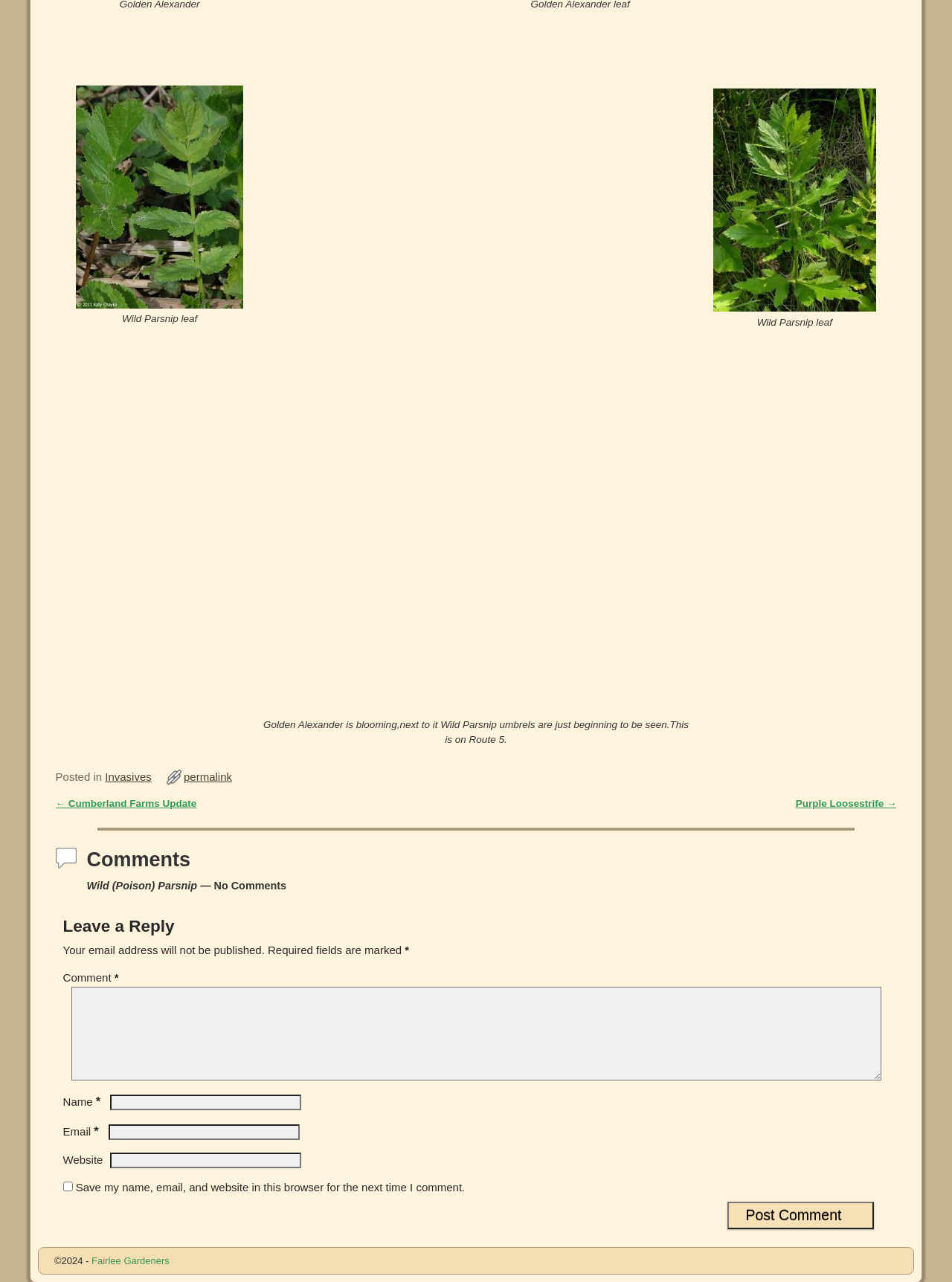Answer the question using only one word or a concise phrase: What is the purpose of the text box labeled 'Comment'?

To leave a comment